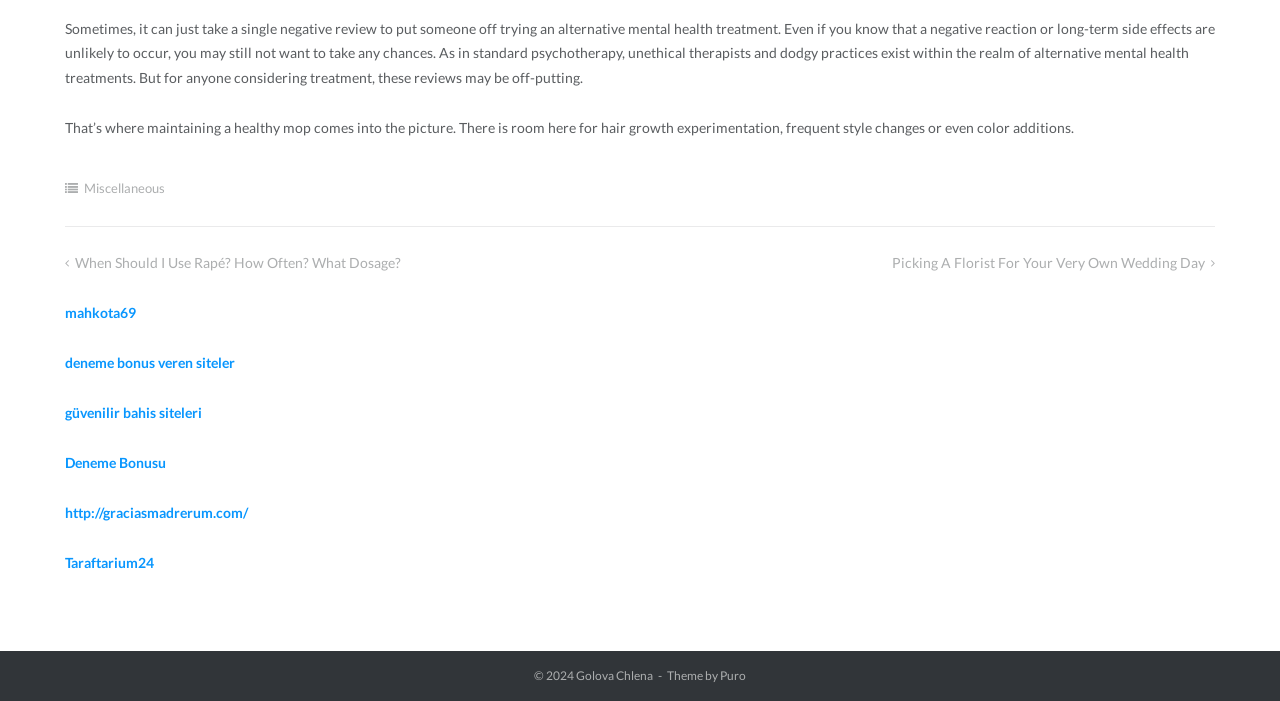Can you pinpoint the bounding box coordinates for the clickable element required for this instruction: "Go to the post 'Picking A Florist For Your Very Own Wedding Day'"? The coordinates should be four float numbers between 0 and 1, i.e., [left, top, right, bottom].

[0.697, 0.363, 0.949, 0.387]